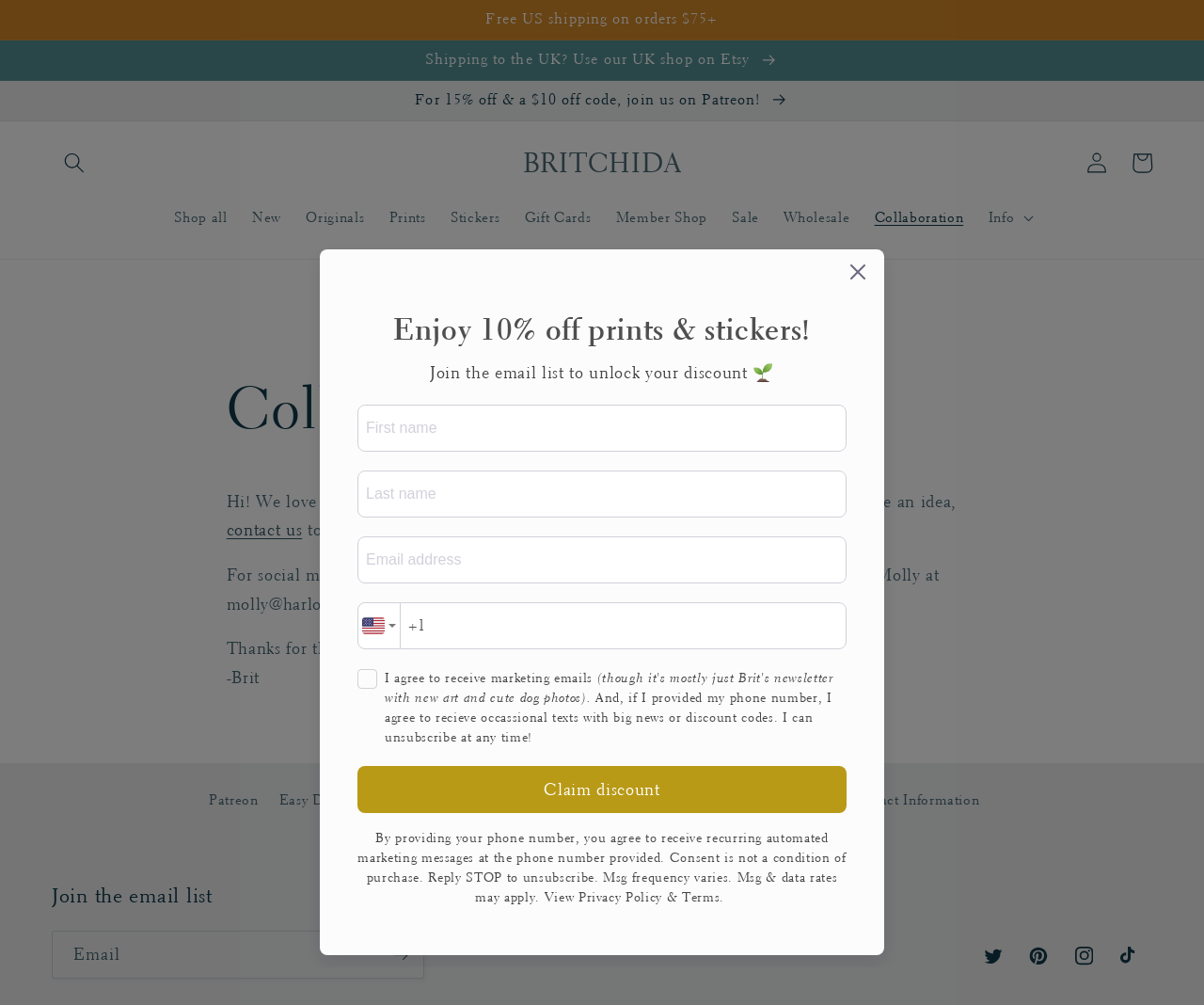Answer the question below with a single word or a brief phrase: 
What is the type of content on the webpage?

Art and design